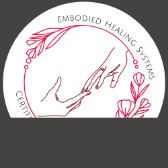Elaborate on the image by describing it in detail.

The image features a beautifully designed circular logo for "Embodied Healing Systems." The logo prominently displays delicate line art of two hands gently touching, symbolizing connection and healing. Surrounding the hands are elegant floral motifs, enhancing the logo's aesthetic appeal. The text "EMBODIED HEALING SYSTEMS" arcs gracefully along the top perimeter, while the word "CERTIFIED" is positioned below the hands, emphasizing authenticity and accreditation. The overall color scheme consists of soft reds against a light background, creating a serene and inviting visual that reflects the ethos of healing and support.